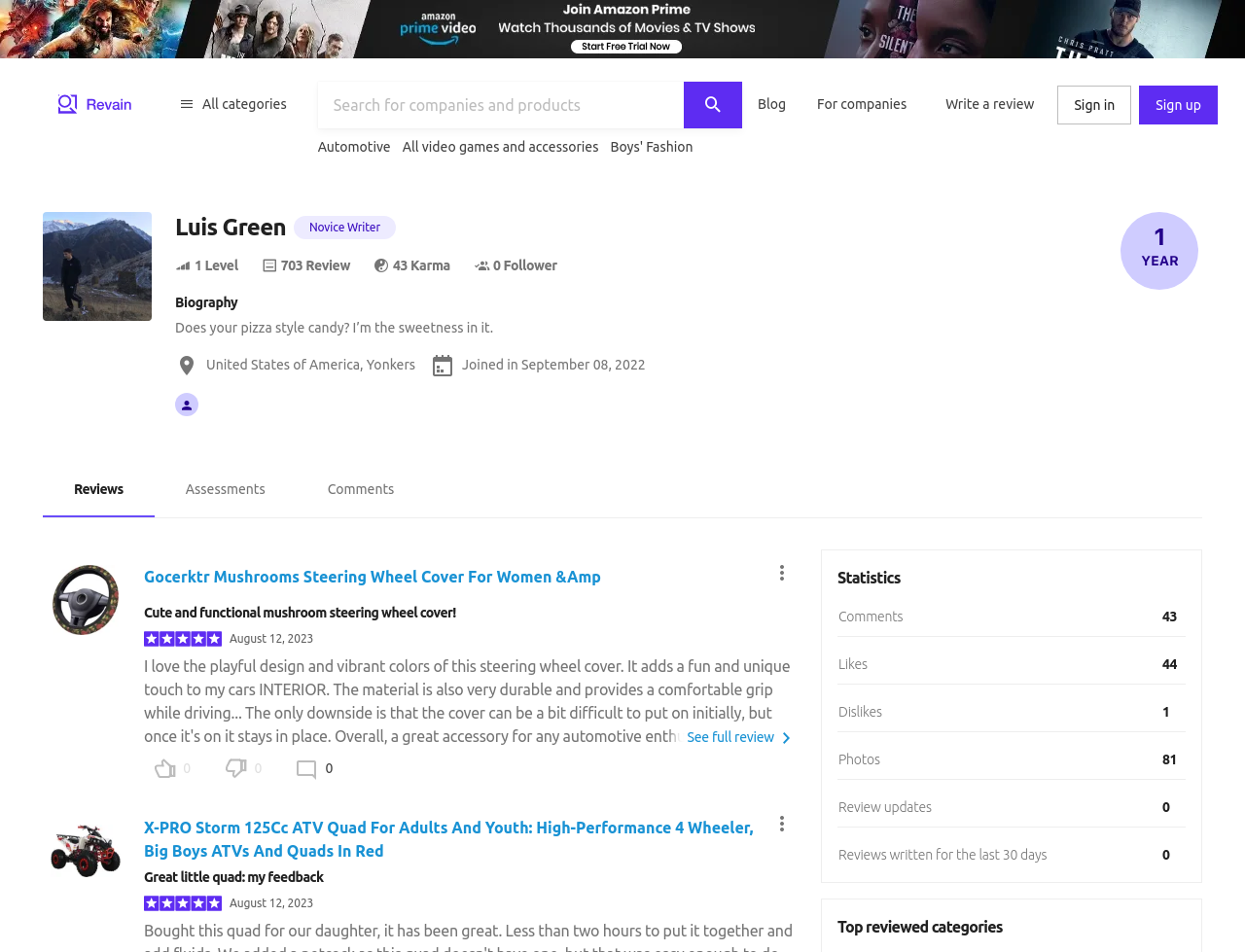Determine the bounding box coordinates of the section to be clicked to follow the instruction: "Click on the Revain logo". The coordinates should be given as four float numbers between 0 and 1, formatted as [left, top, right, bottom].

[0.022, 0.09, 0.131, 0.129]